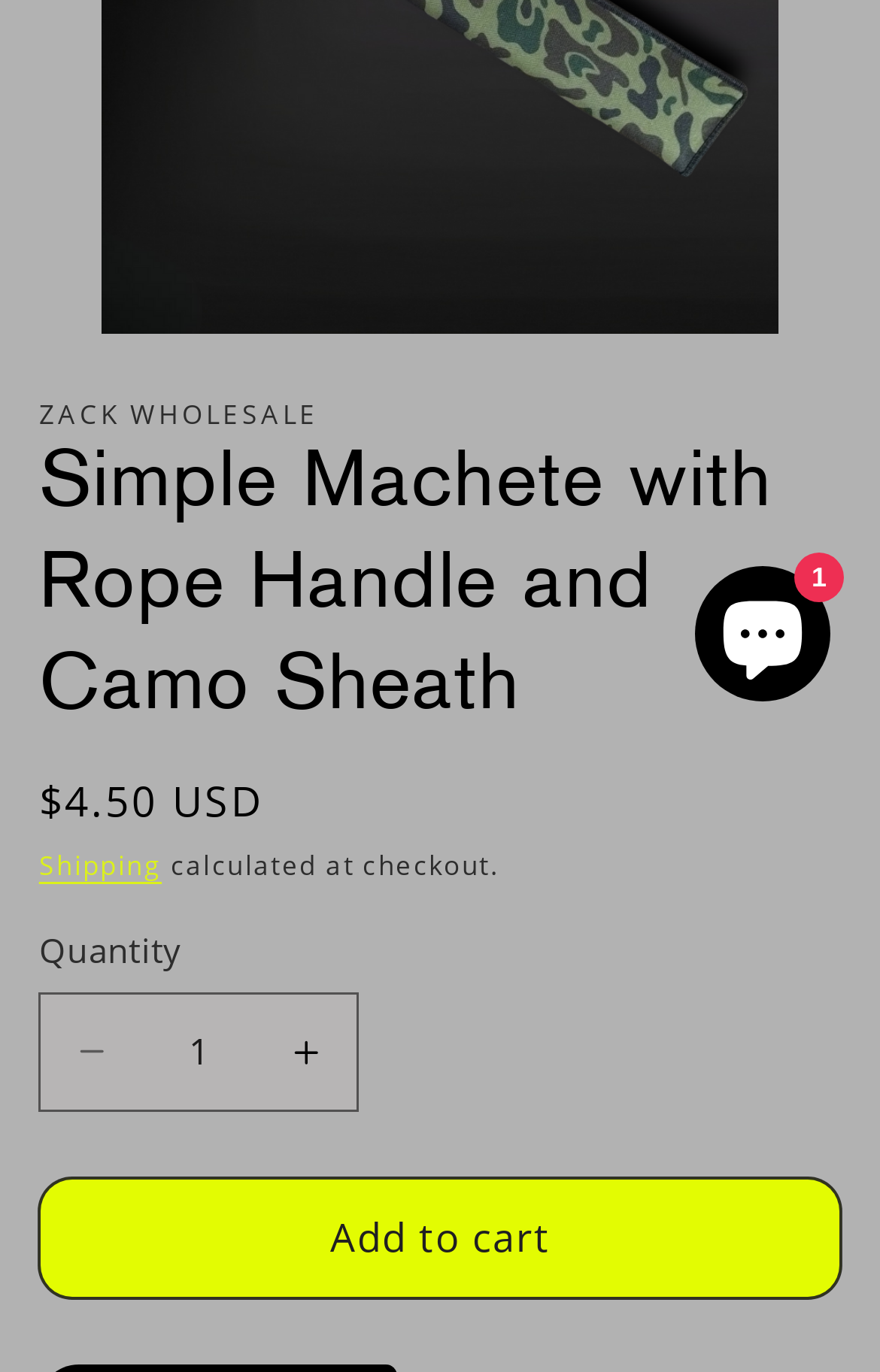Please determine the bounding box coordinates for the UI element described here. Use the format (top-left x, top-left y, bottom-right x, bottom-right y) with values bounded between 0 and 1: 1

[0.79, 0.413, 0.944, 0.511]